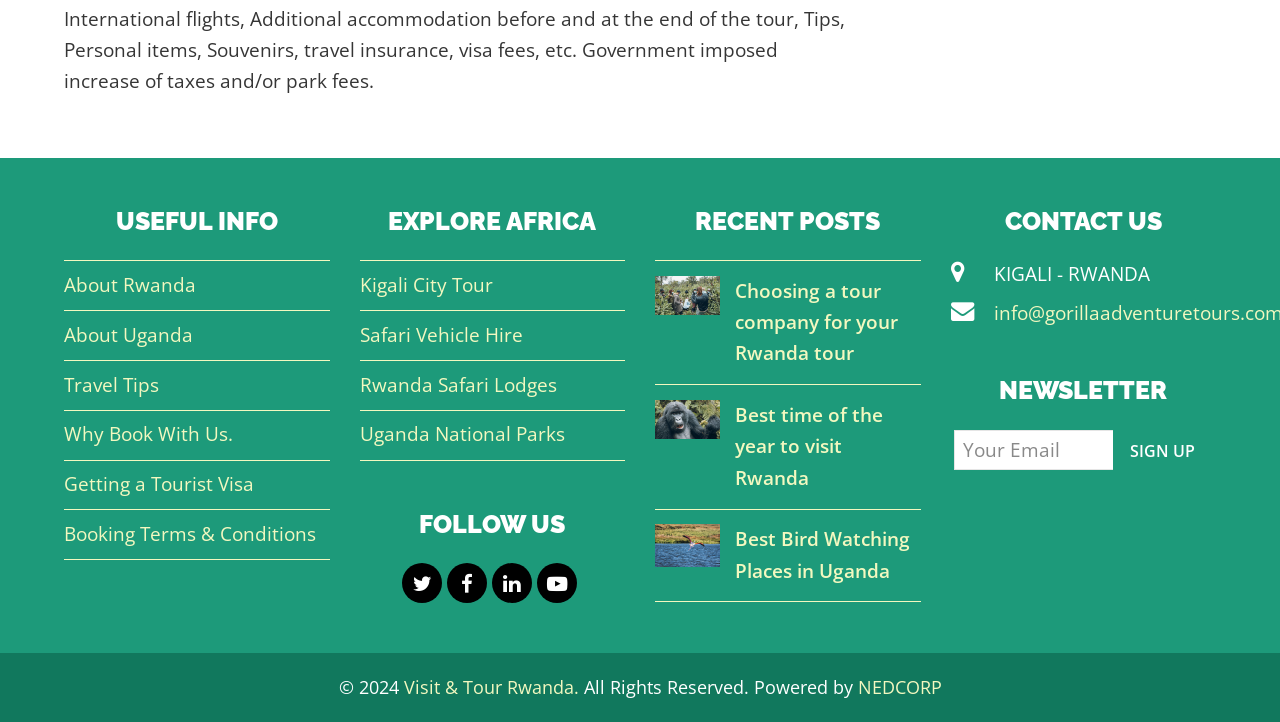Locate the bounding box coordinates of the element you need to click to accomplish the task described by this instruction: "Click on 'SIGN UP'".

[0.87, 0.595, 0.947, 0.656]